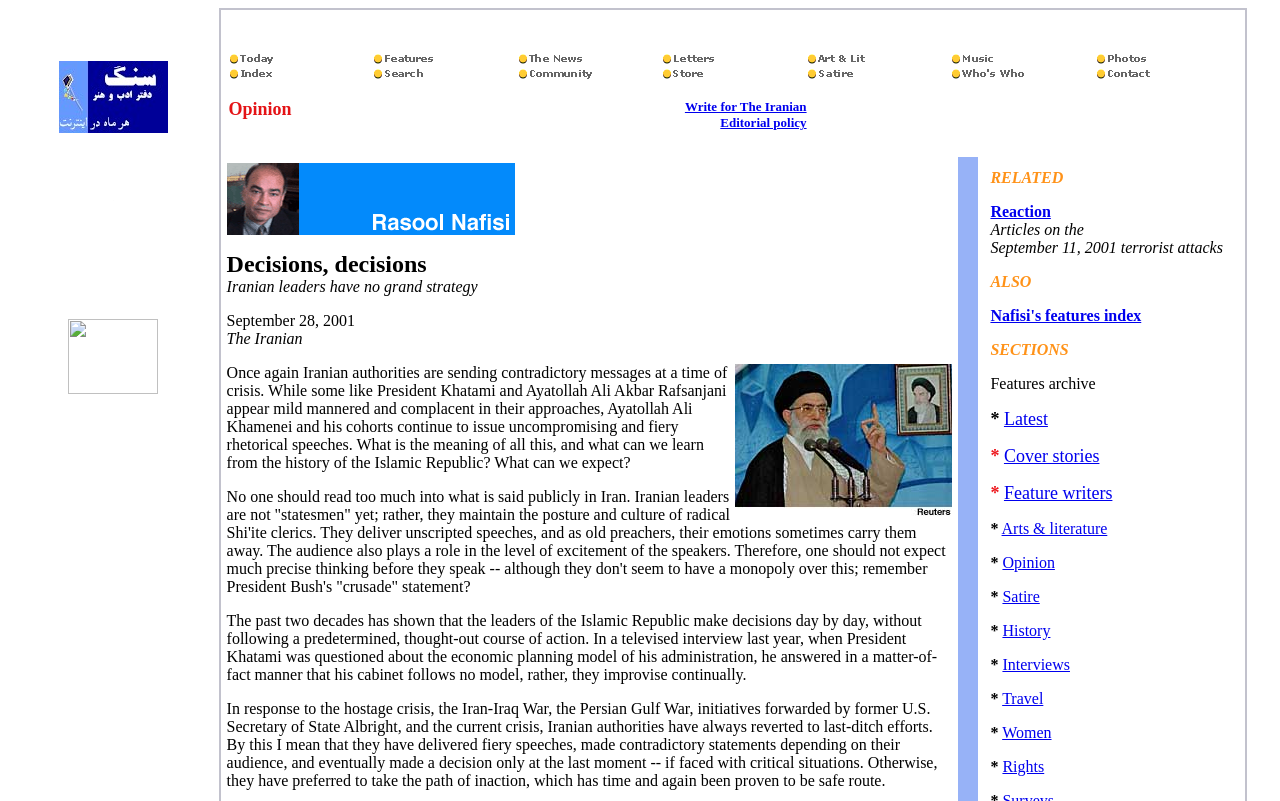Based on the description "Add to cart", find the bounding box of the specified UI element.

None